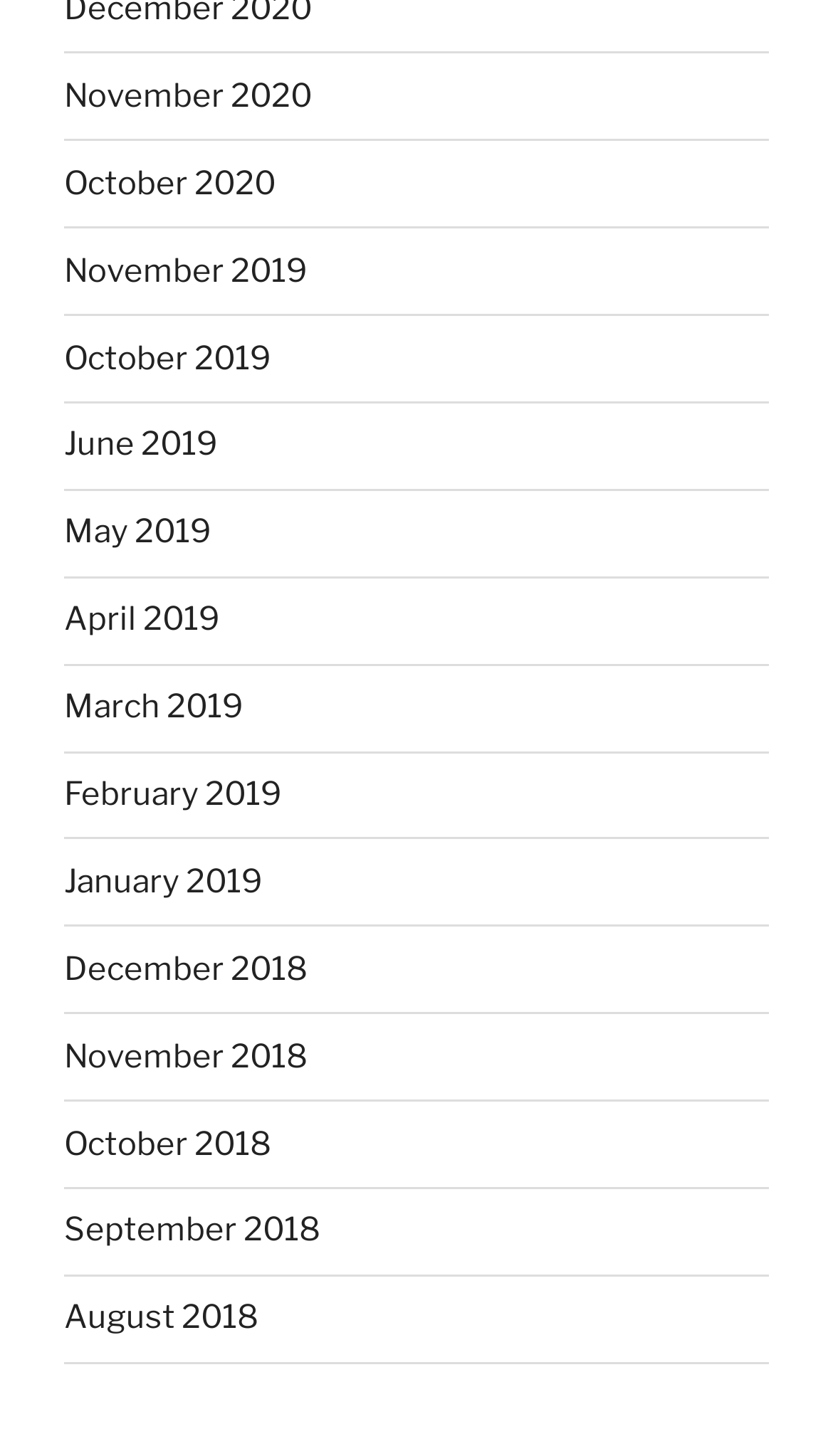What is the latest month listed?
Provide an in-depth and detailed explanation in response to the question.

I examined the list of links and found that the latest month listed is November 2020, which is the first link from the top.